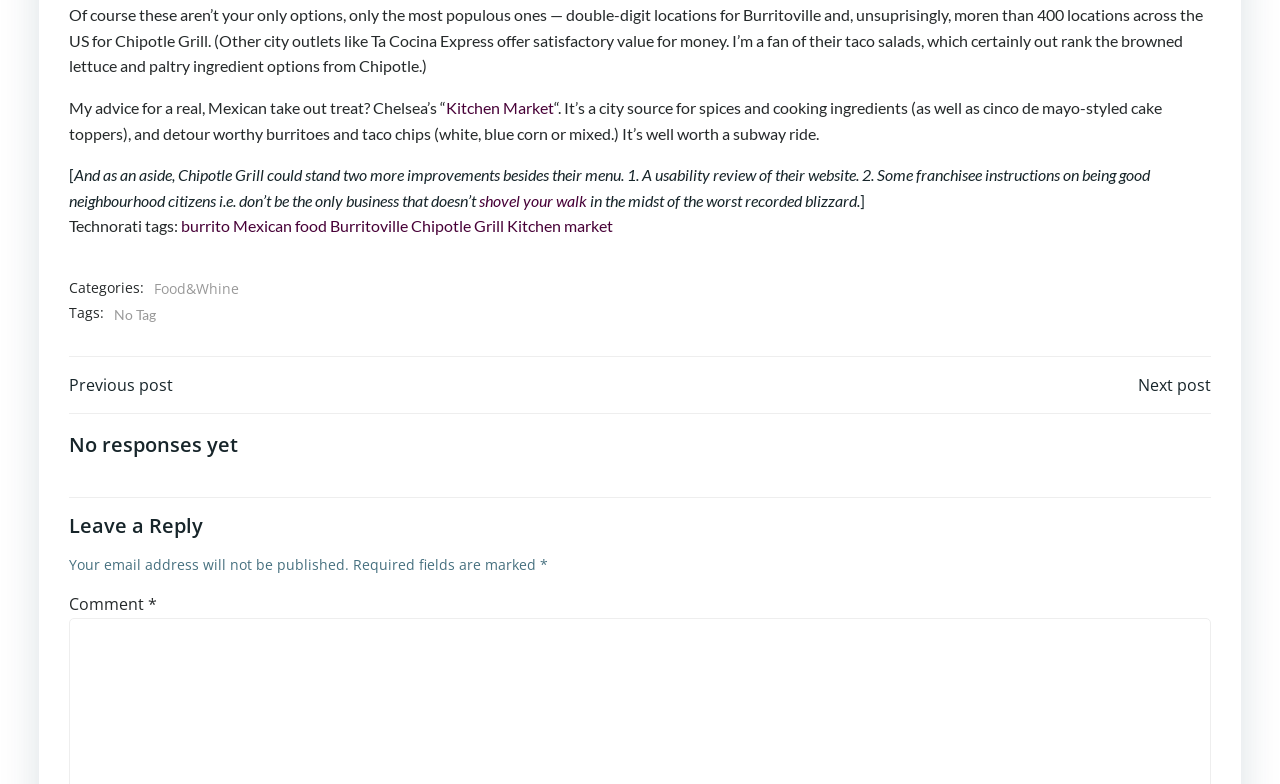What is the category of the article?
From the image, respond using a single word or phrase.

Food&Whine